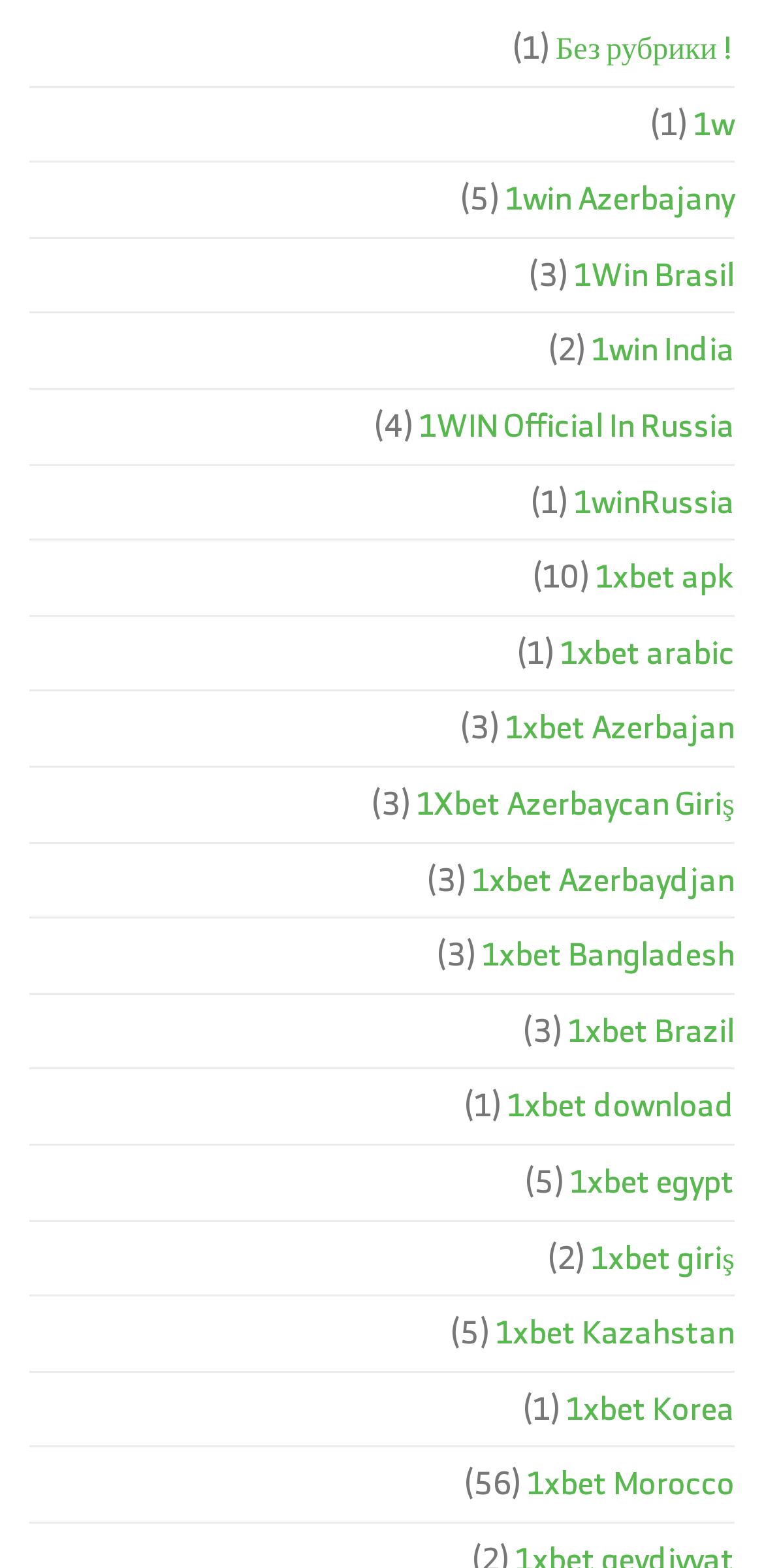Answer the question using only a single word or phrase: 
How many StaticText elements are on this webpage?

14